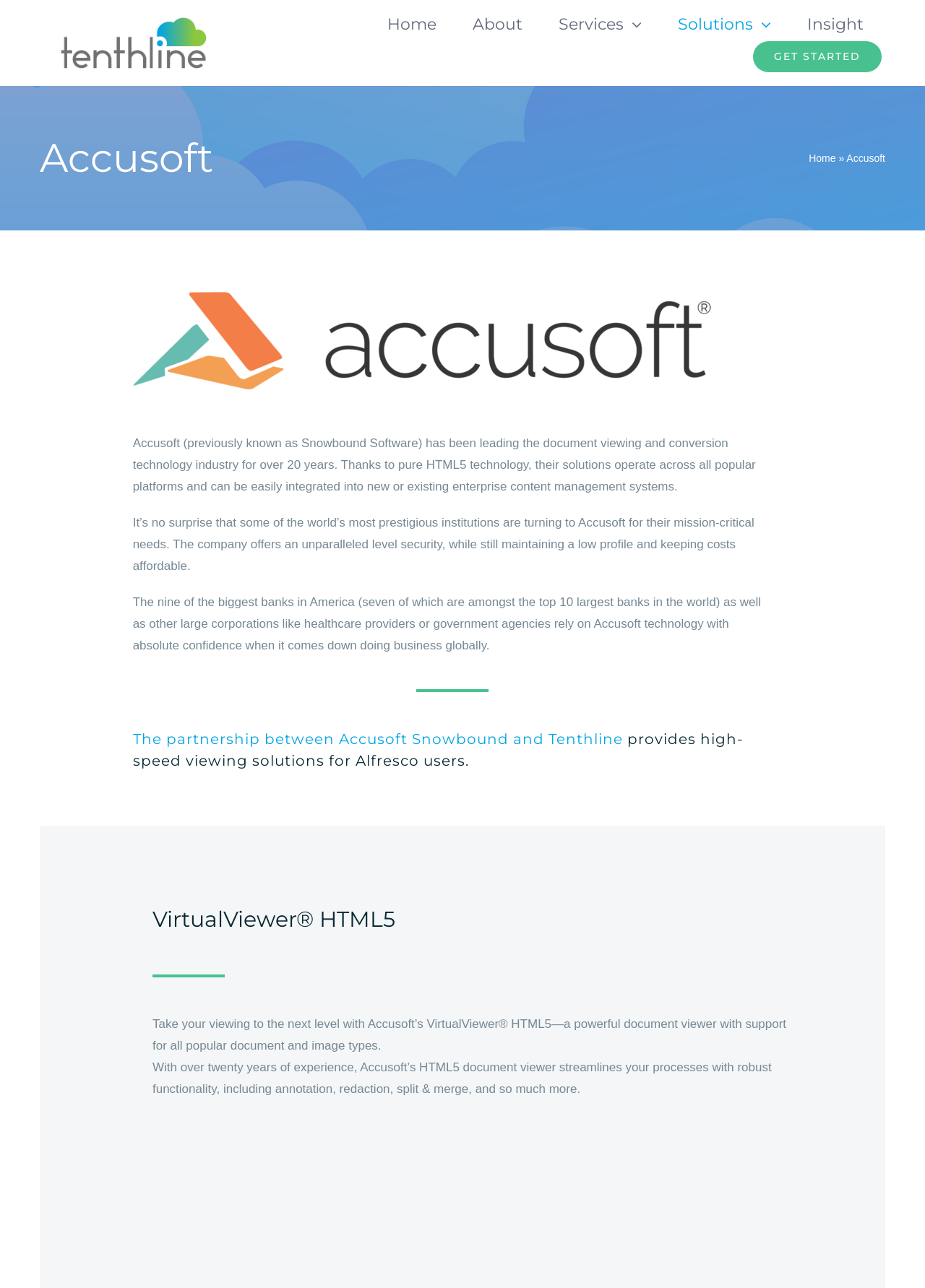Please identify the bounding box coordinates of the area I need to click to accomplish the following instruction: "Scroll to the top".

[0.904, 0.698, 0.941, 0.718]